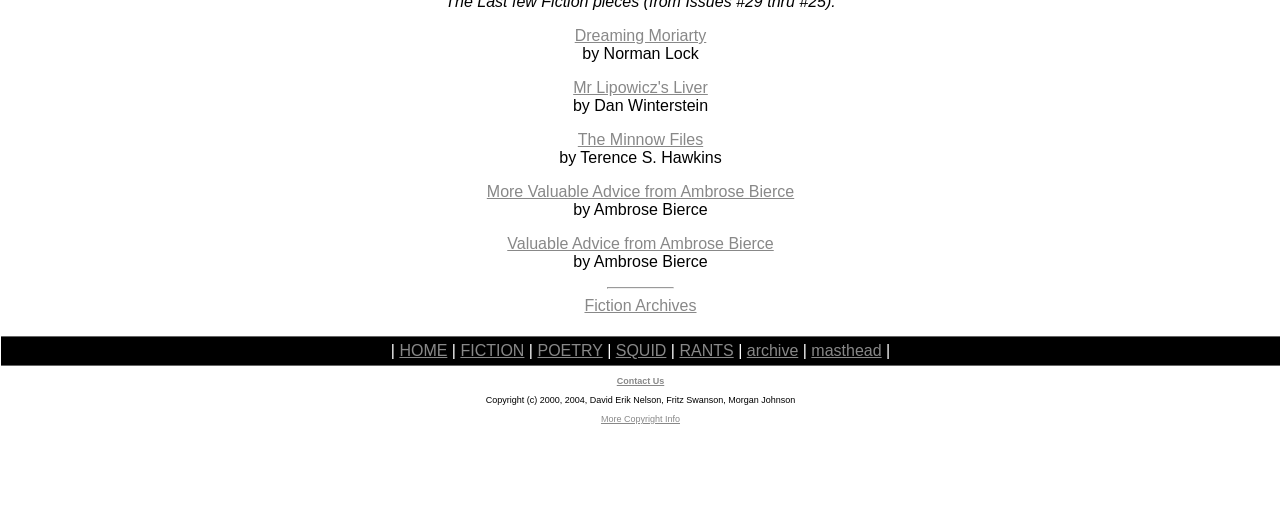Locate the bounding box of the UI element with the following description: "Fiction Archives".

[0.457, 0.578, 0.544, 0.611]